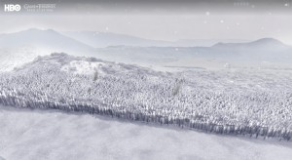Please examine the image and provide a detailed answer to the question: What is the mood evoked by the image?

The caption describes the atmosphere of the image as 'quiet and almost haunting', and states that the image 'evokes the stillness of the northern front where tensions linger in the air', which suggests that the mood evoked by the image is one of anticipation and suspense.